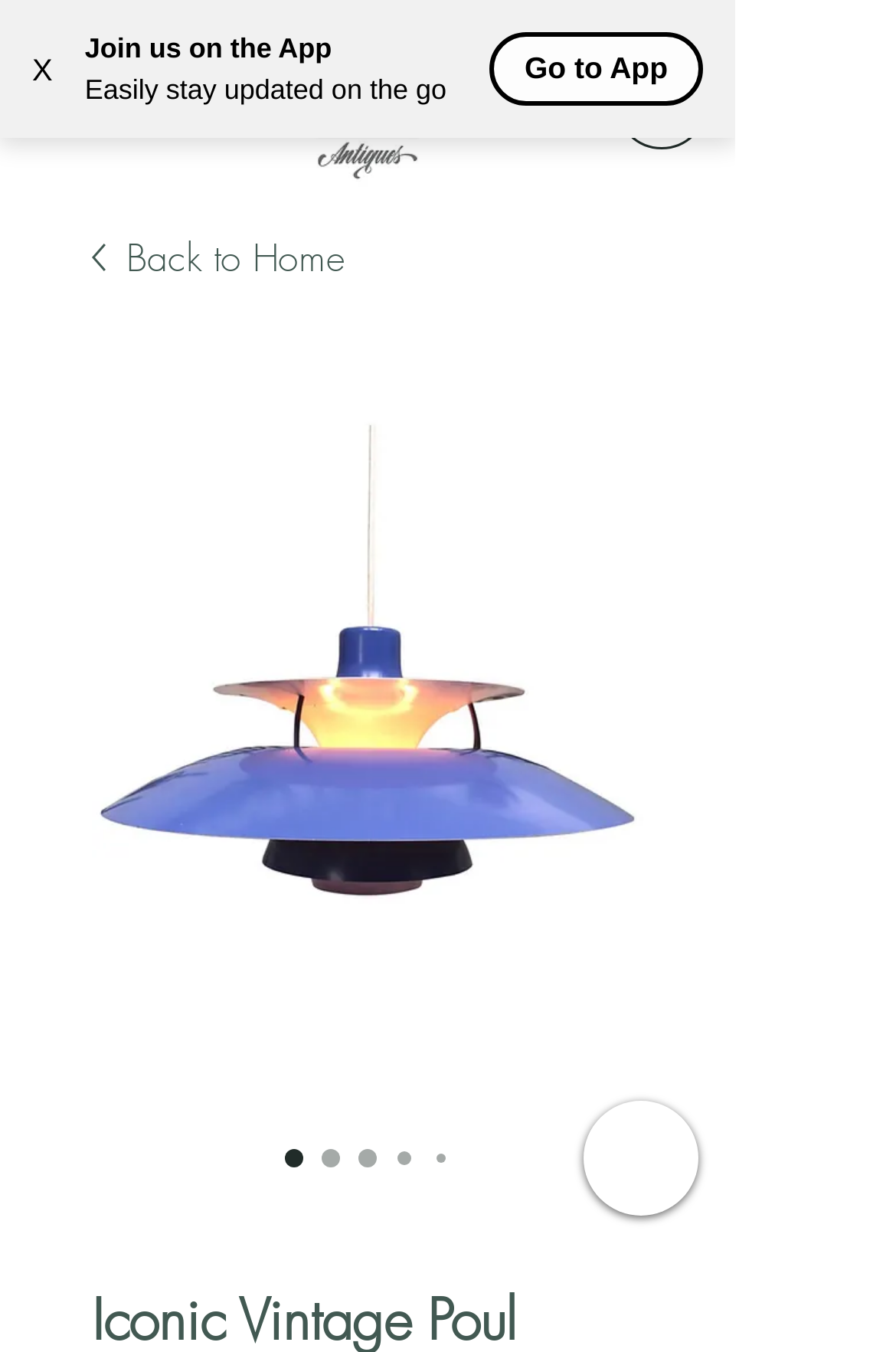Using the provided element description: "0", identify the bounding box coordinates. The coordinates should be four floats between 0 and 1 in the order [left, top, right, bottom].

[0.044, 0.059, 0.087, 0.094]